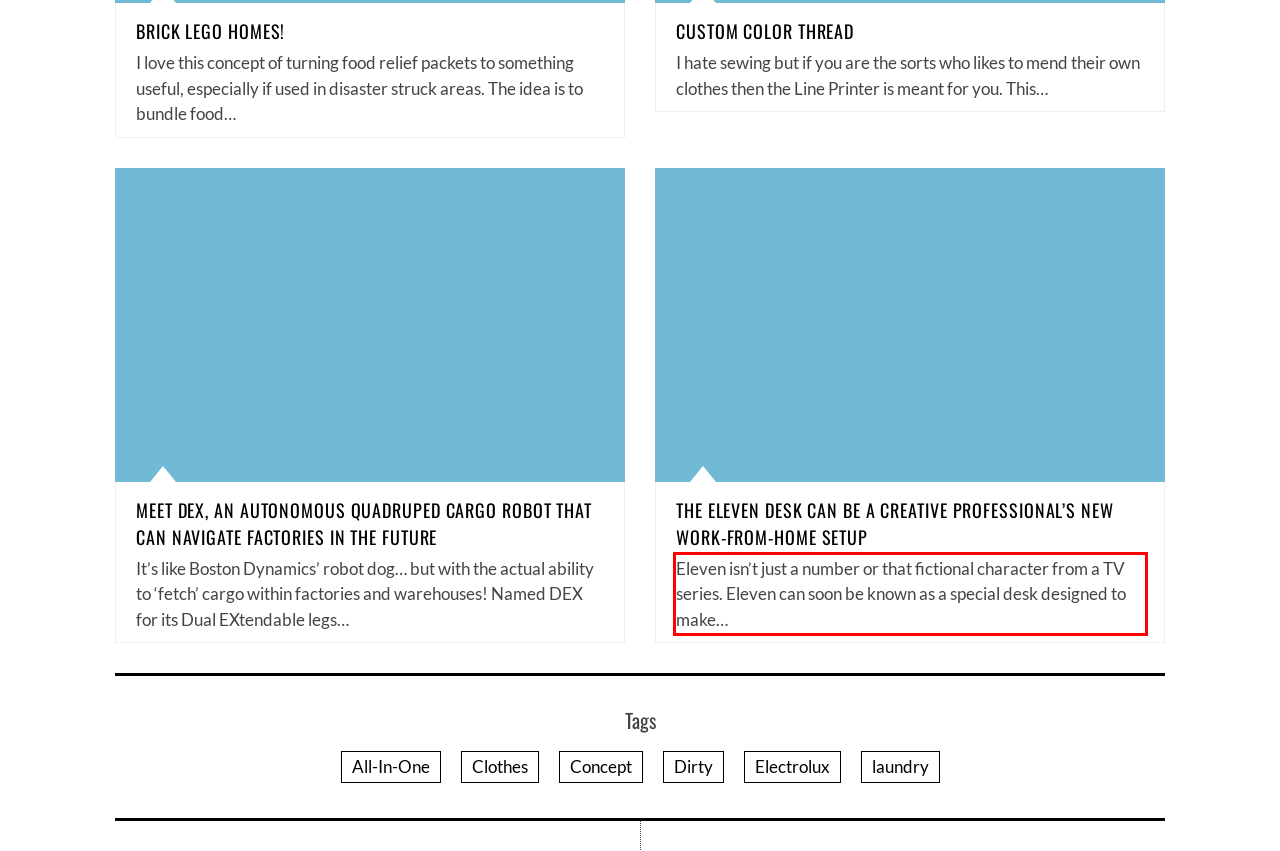You have a screenshot of a webpage with a red bounding box. Use OCR to generate the text contained within this red rectangle.

Eleven isn’t just a number or that fictional character from a TV series. Eleven can soon be known as a special desk designed to make…